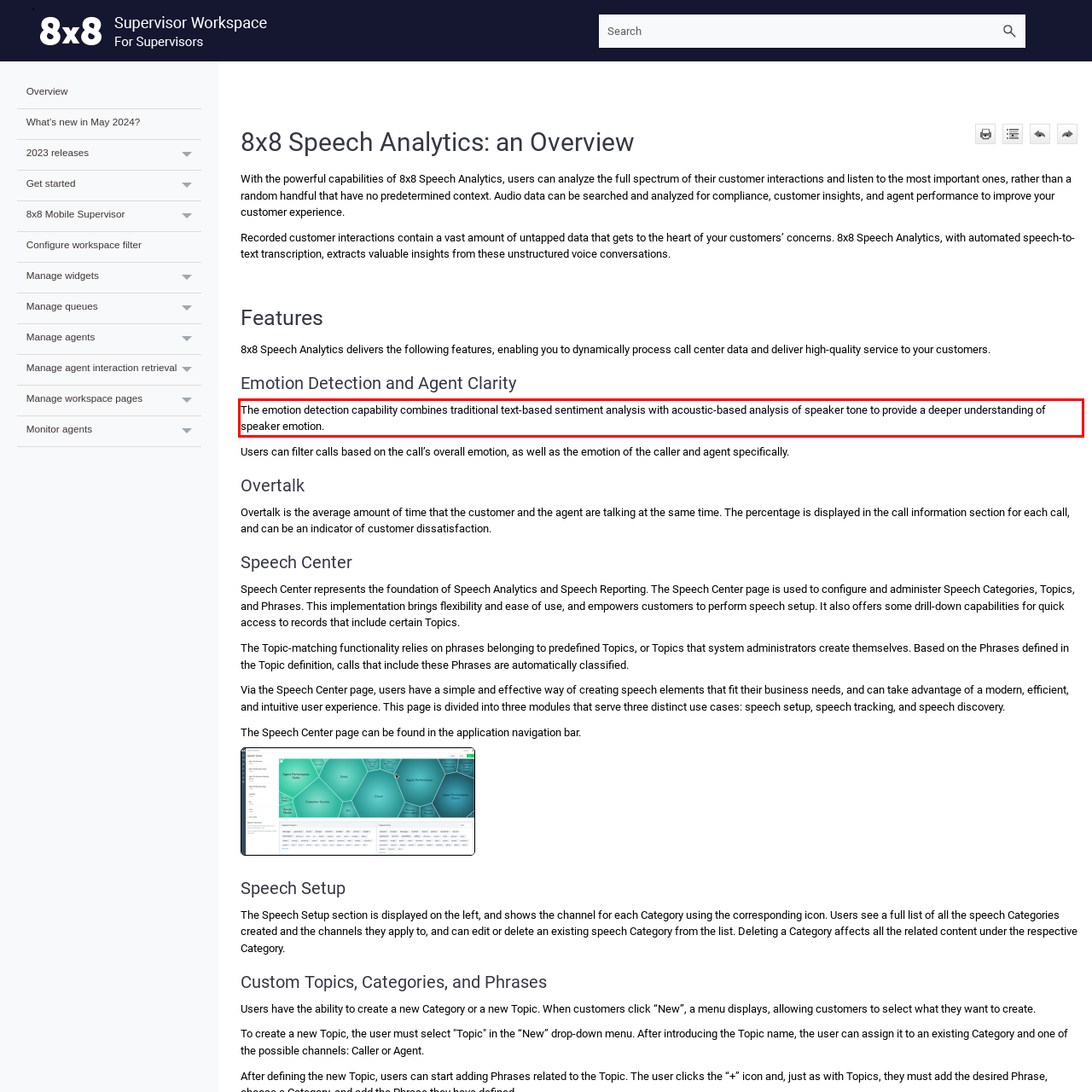You are provided with a screenshot of a webpage containing a red bounding box. Please extract the text enclosed by this red bounding box.

The emotion detection capability combines traditional text-based sentiment analysis with acoustic-based analysis of speaker tone to provide a deeper understanding of speaker emotion.